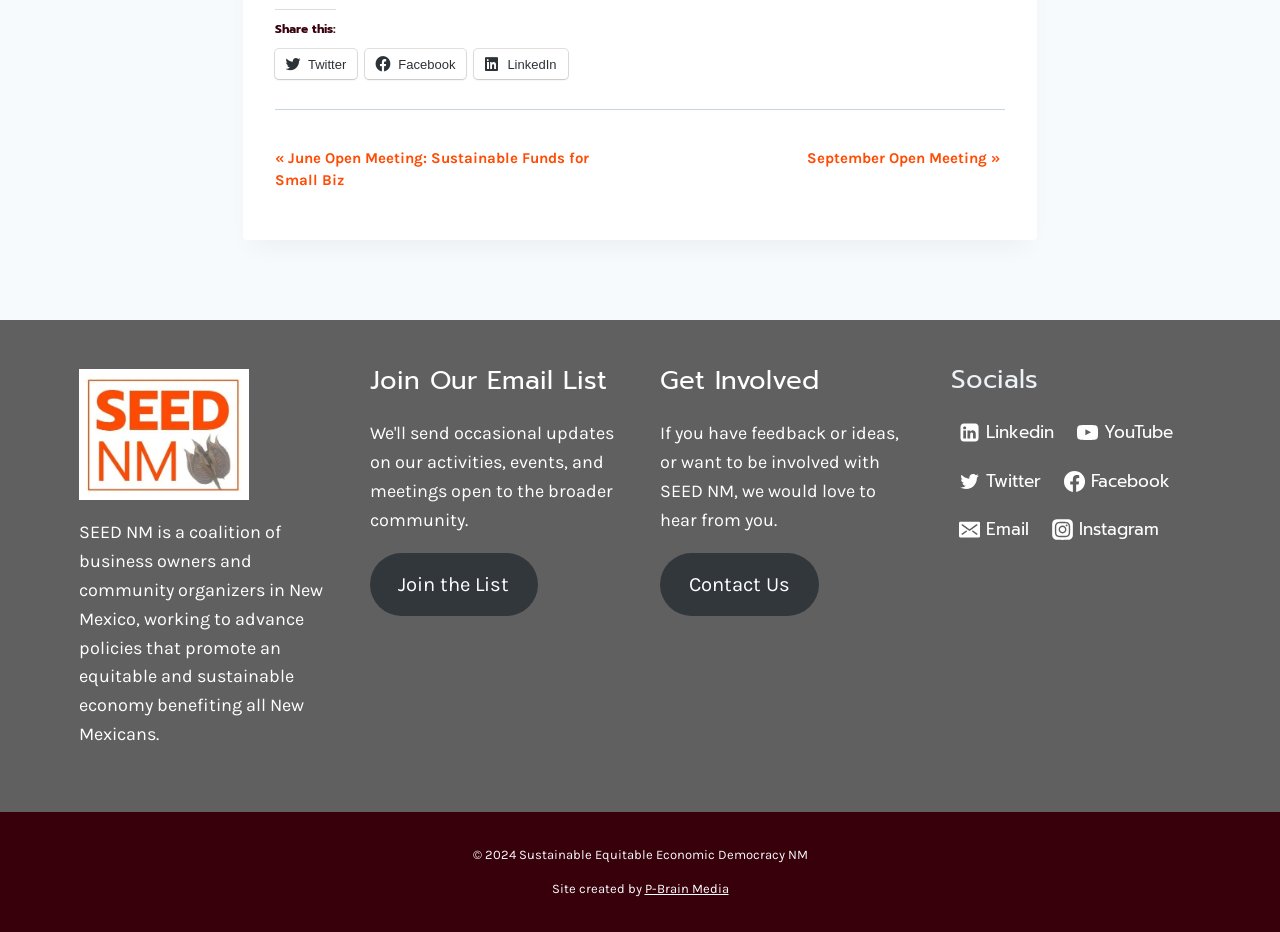Predict the bounding box of the UI element that fits this description: "sections and places".

None